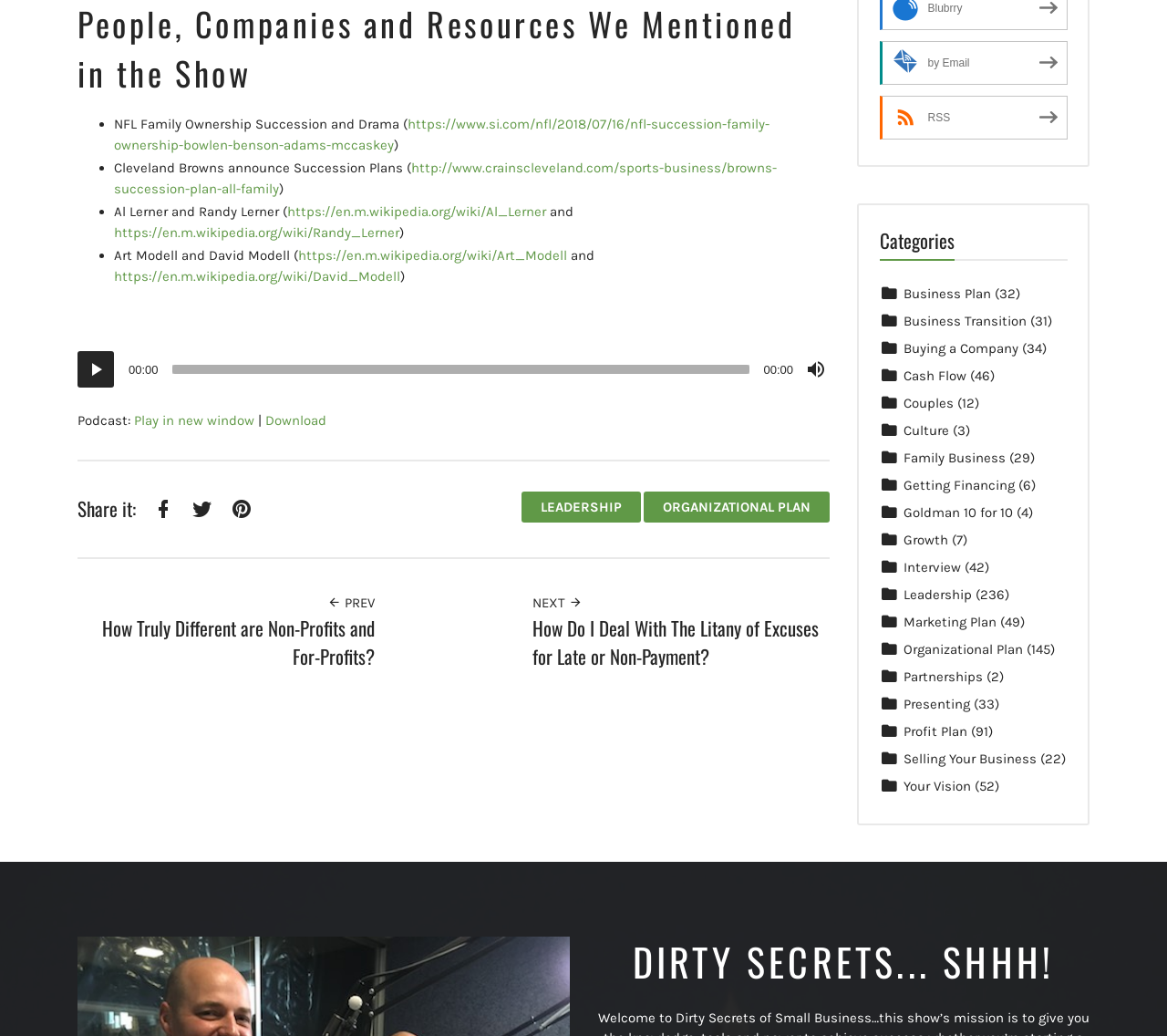Could you find the bounding box coordinates of the clickable area to complete this instruction: "Click the 'Start Recovering Today' button"?

None